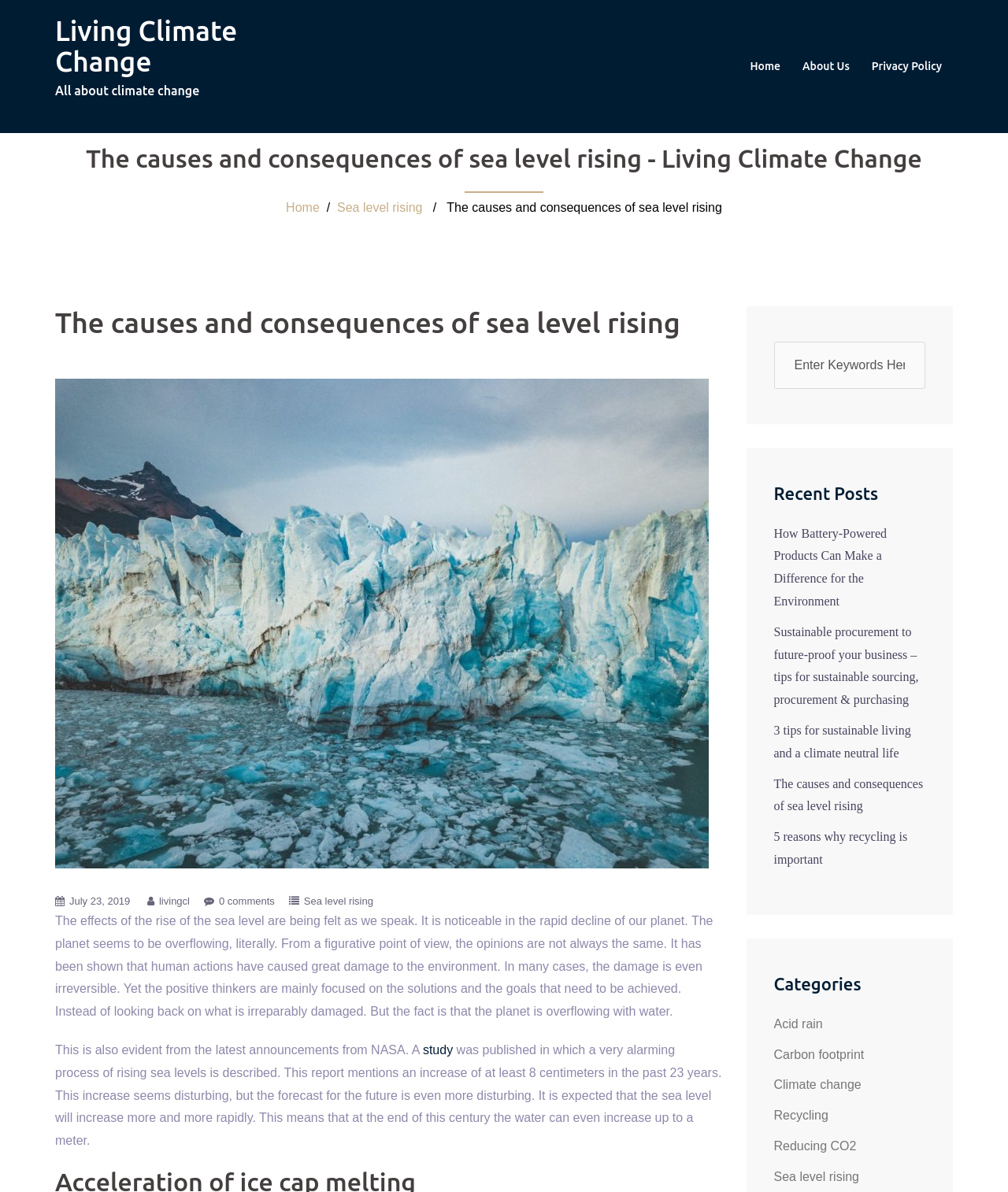Identify and generate the primary title of the webpage.

Living Climate Change